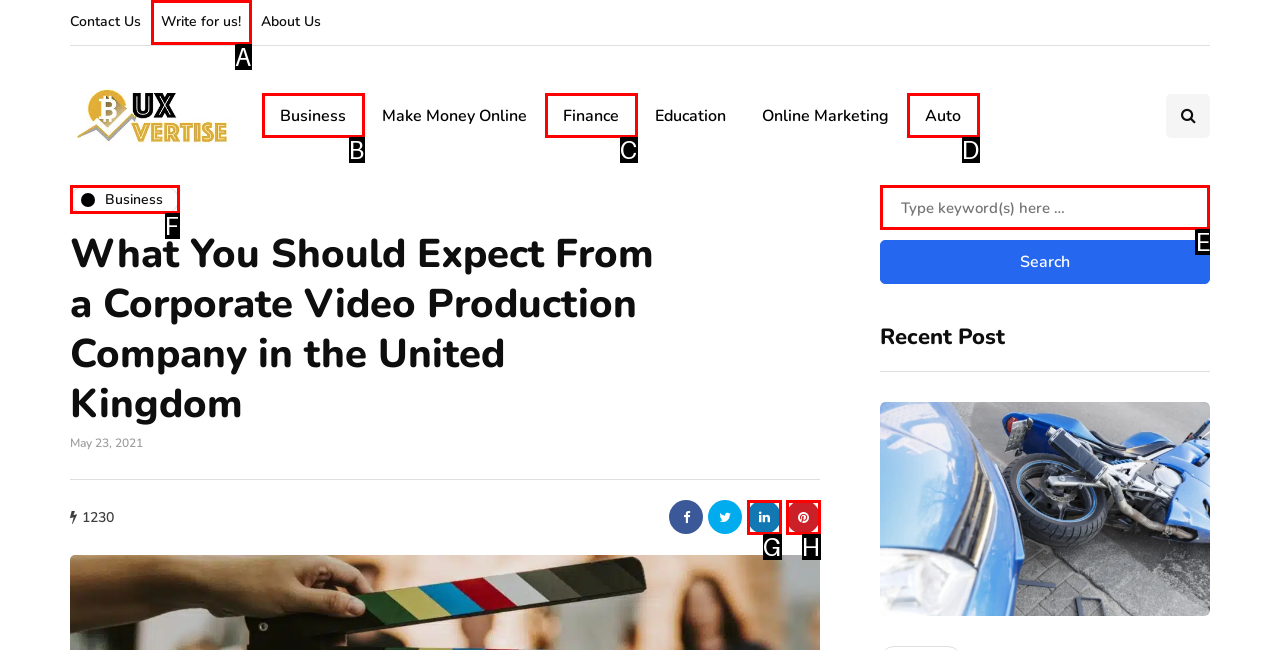Point out the letter of the HTML element you should click on to execute the task: Search for a topic
Reply with the letter from the given options.

E